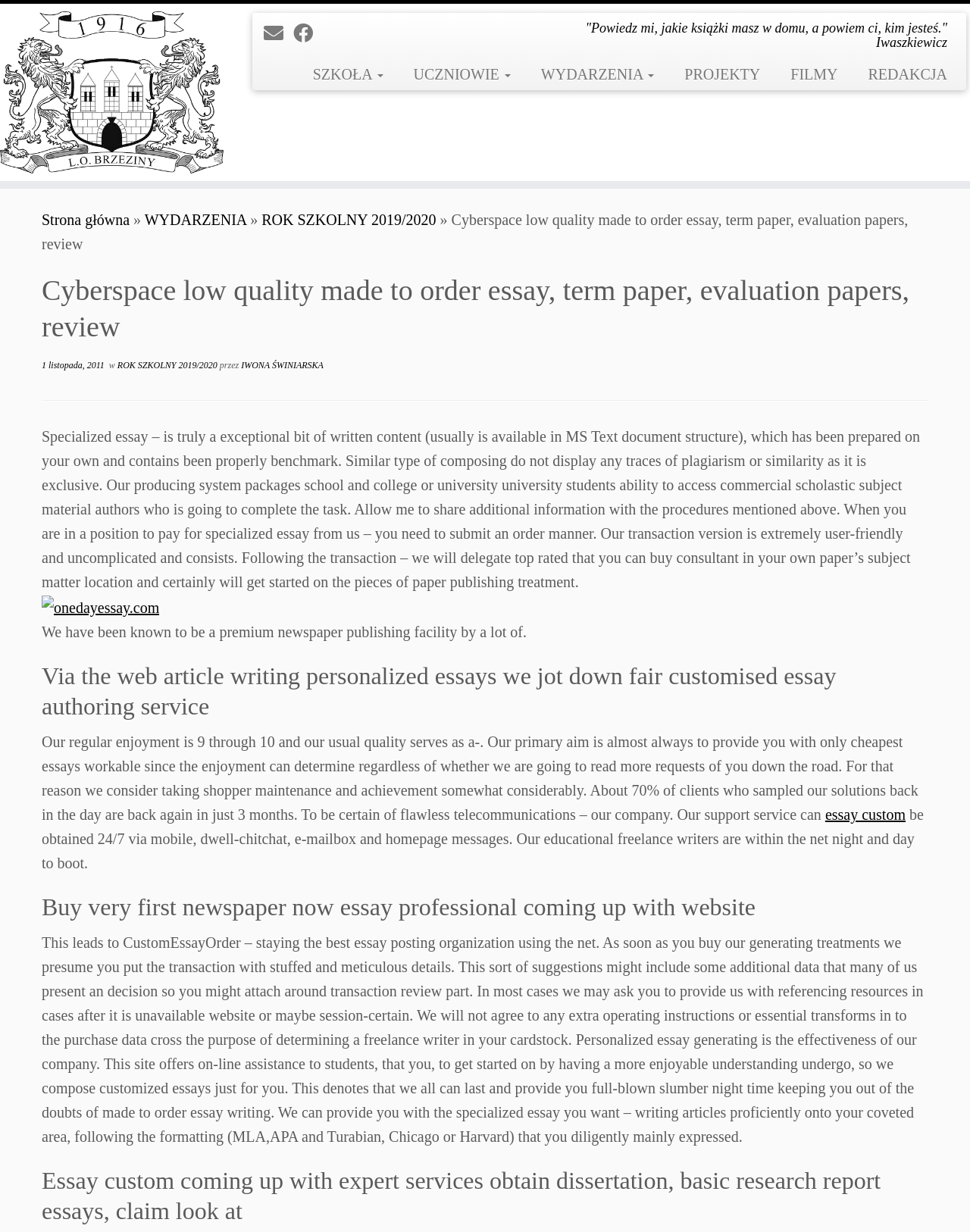Respond concisely with one word or phrase to the following query:
What is the primary goal of the website?

To provide high-quality essays